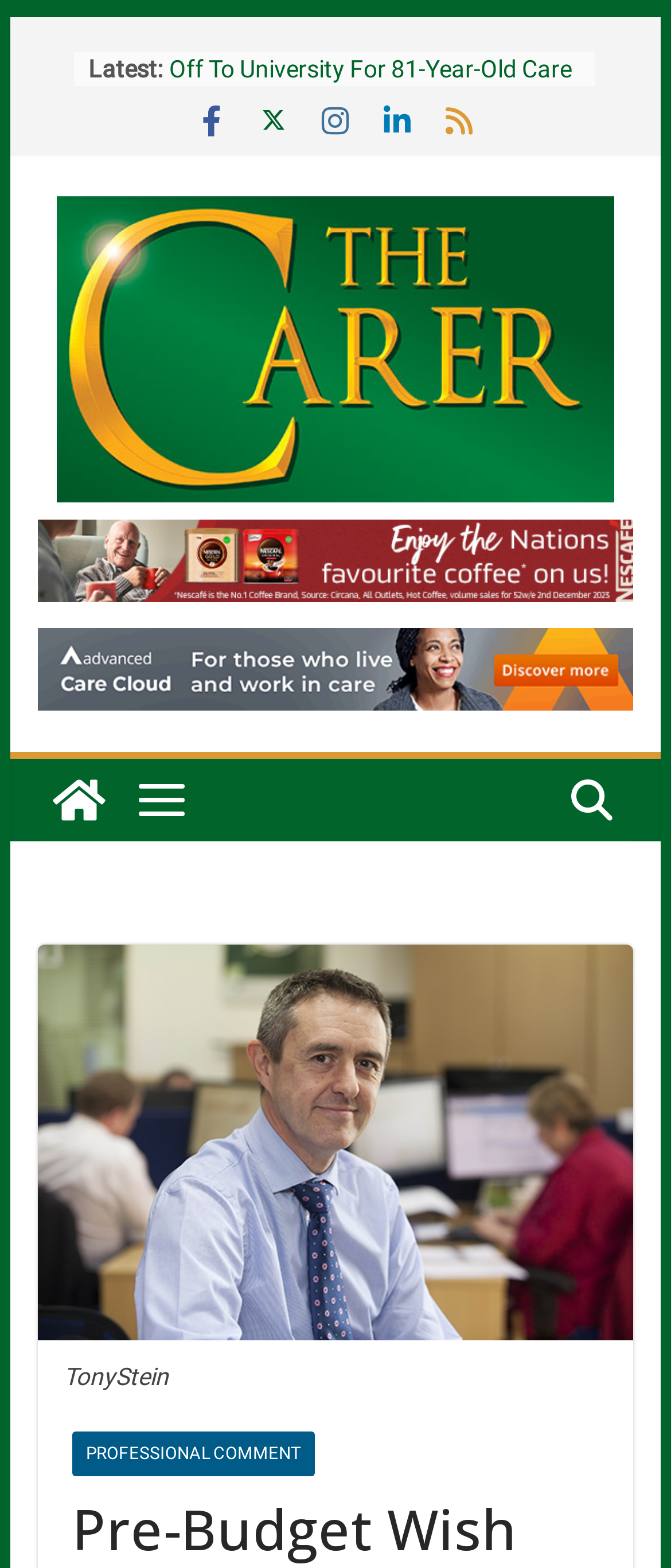What is the category of the article with the link 'PROFESSIONAL COMMENT'?
Using the image as a reference, answer the question in detail.

I looked at the link 'PROFESSIONAL COMMENT' and inferred that it is a category of articles, specifically professional comments.